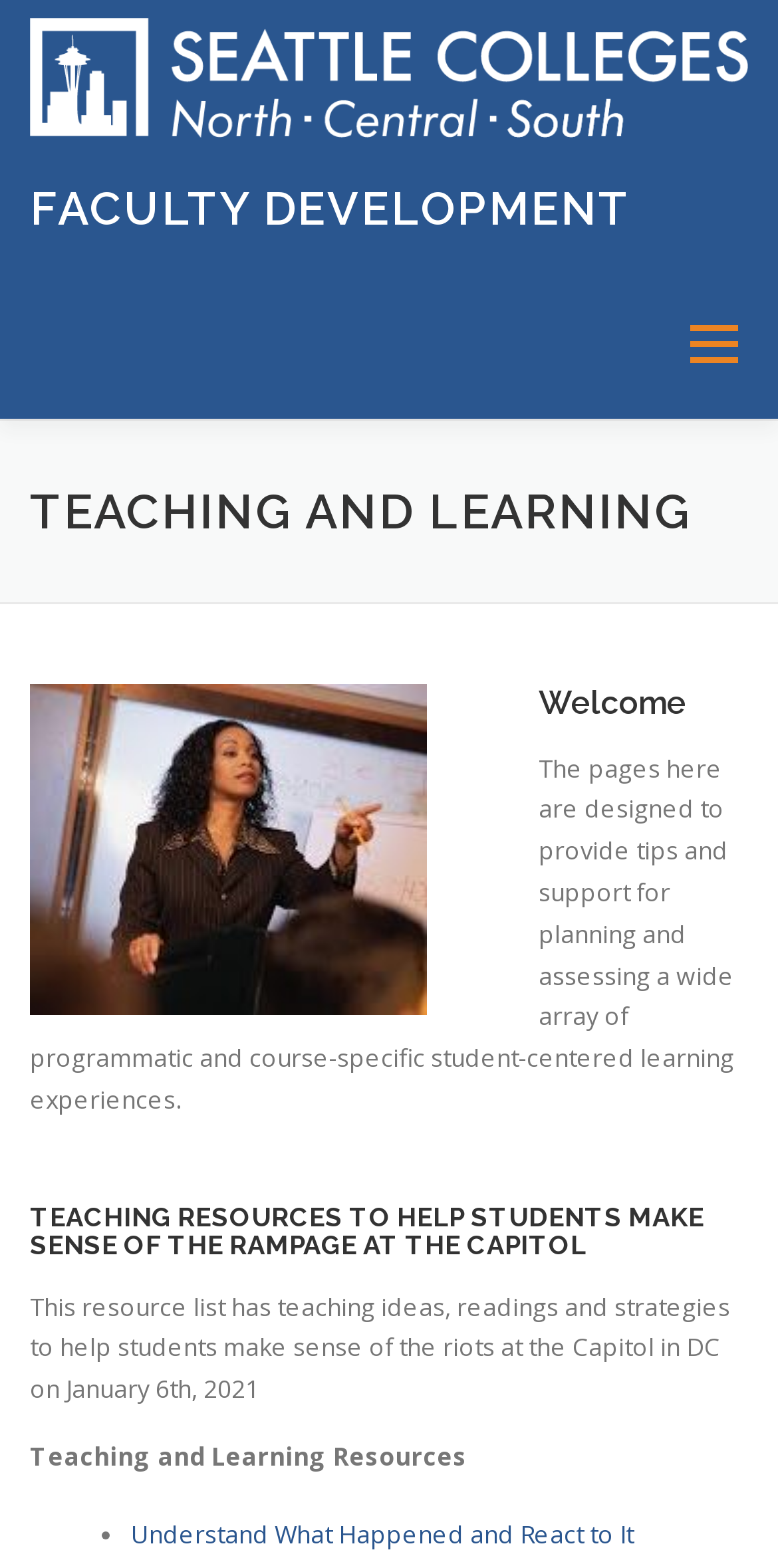Determine the bounding box coordinates for the area you should click to complete the following instruction: "Click Seattle Colleges logo".

[0.038, 0.037, 0.962, 0.058]